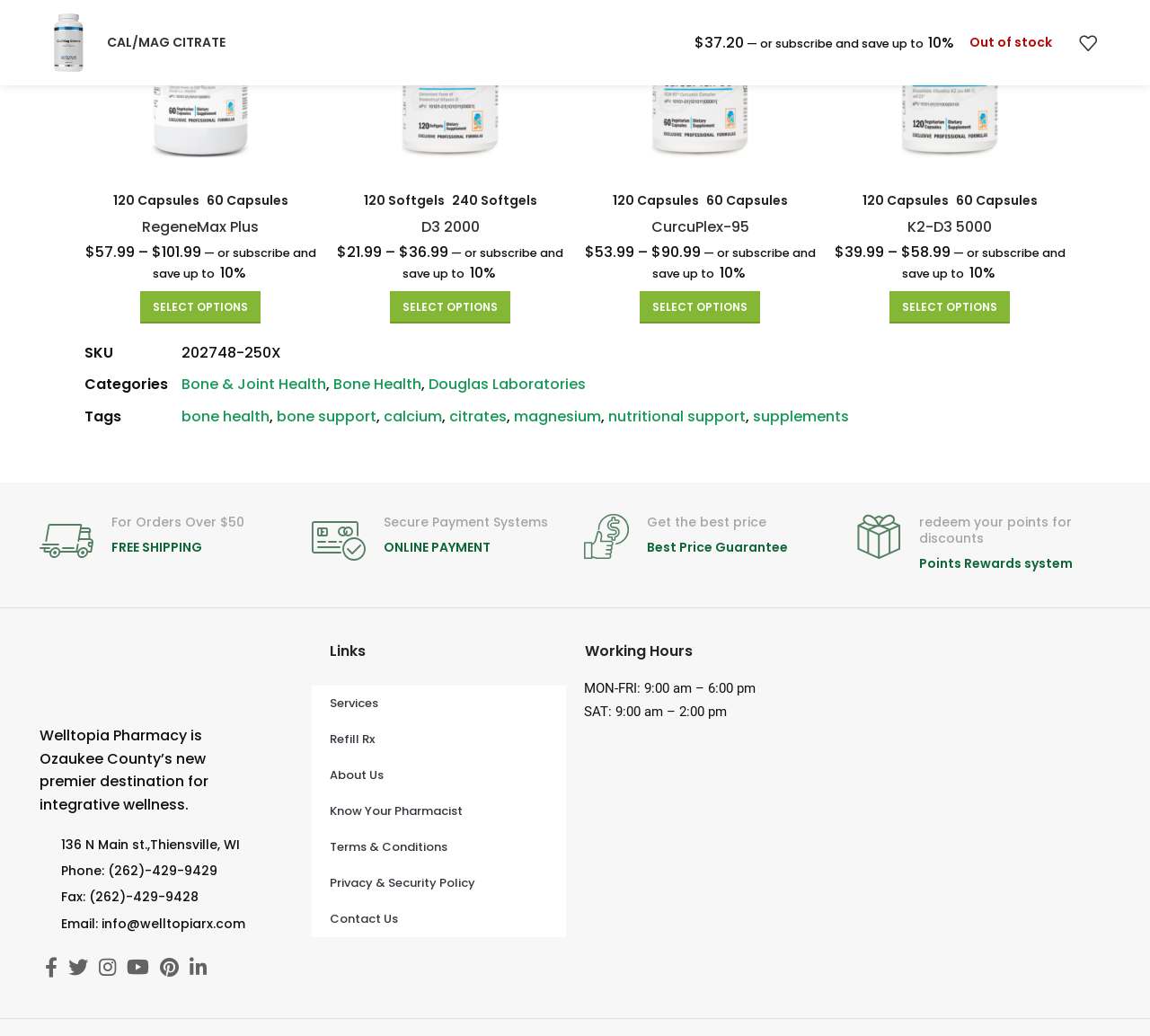Specify the bounding box coordinates of the area that needs to be clicked to achieve the following instruction: "Click on the link for D3 2000".

[0.366, 0.209, 0.417, 0.229]